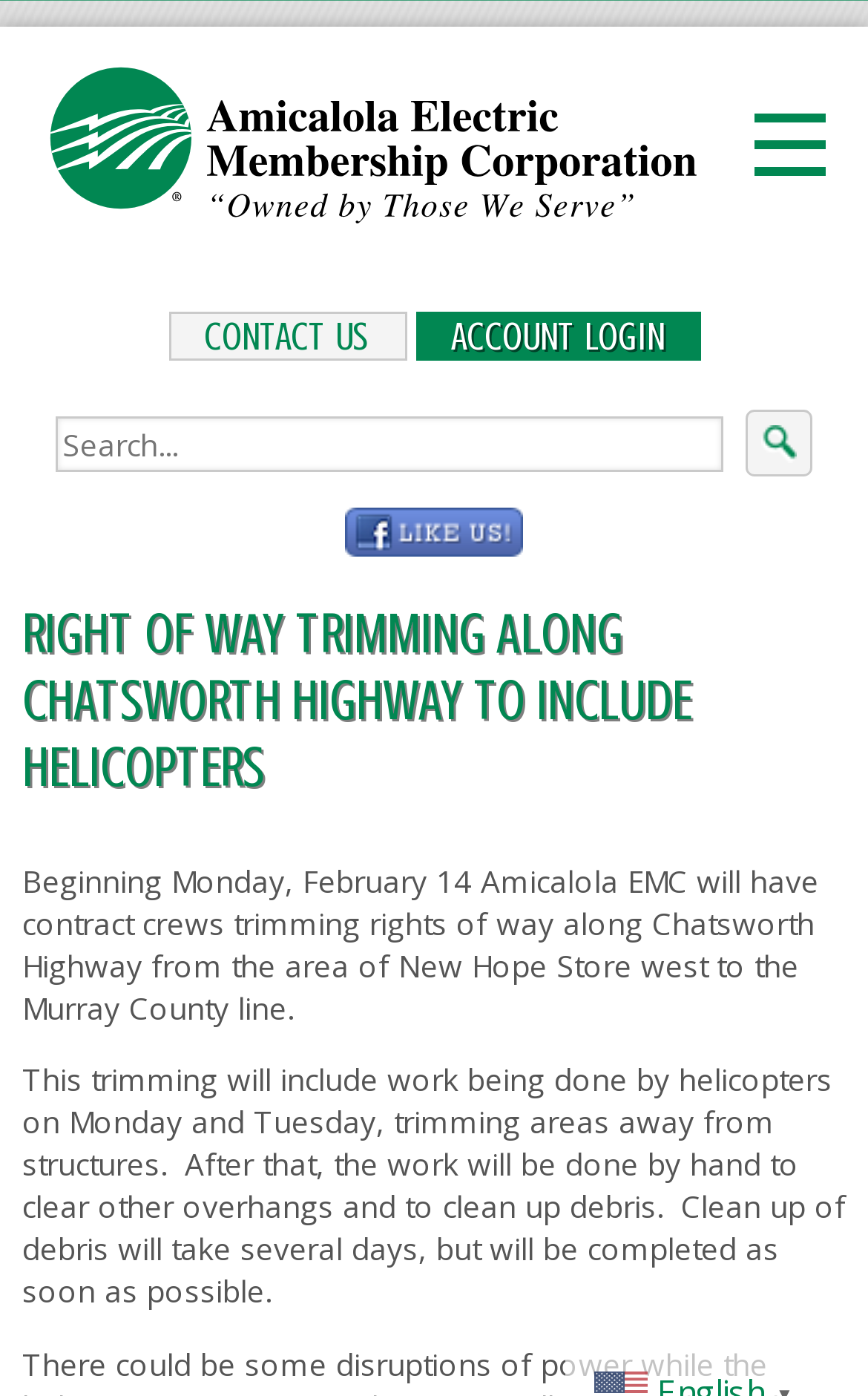What is the primary heading on this webpage?

RIGHT OF WAY TRIMMING ALONG CHATSWORTH HIGHWAY TO INCLUDE HELICOPTERS